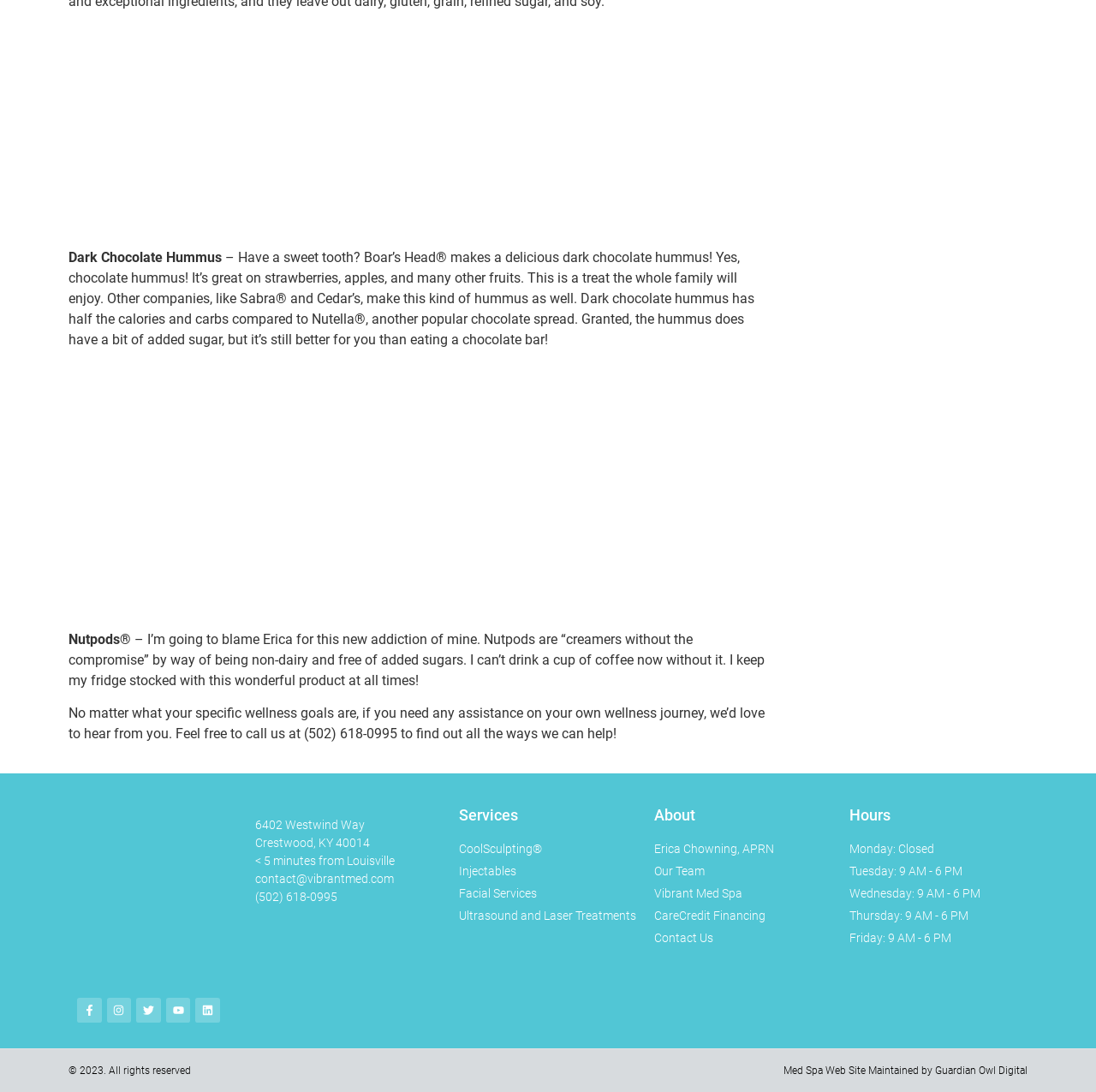Please identify the bounding box coordinates of the area that needs to be clicked to fulfill the following instruction: "View CoolSculpting services."

[0.419, 0.724, 0.581, 0.74]